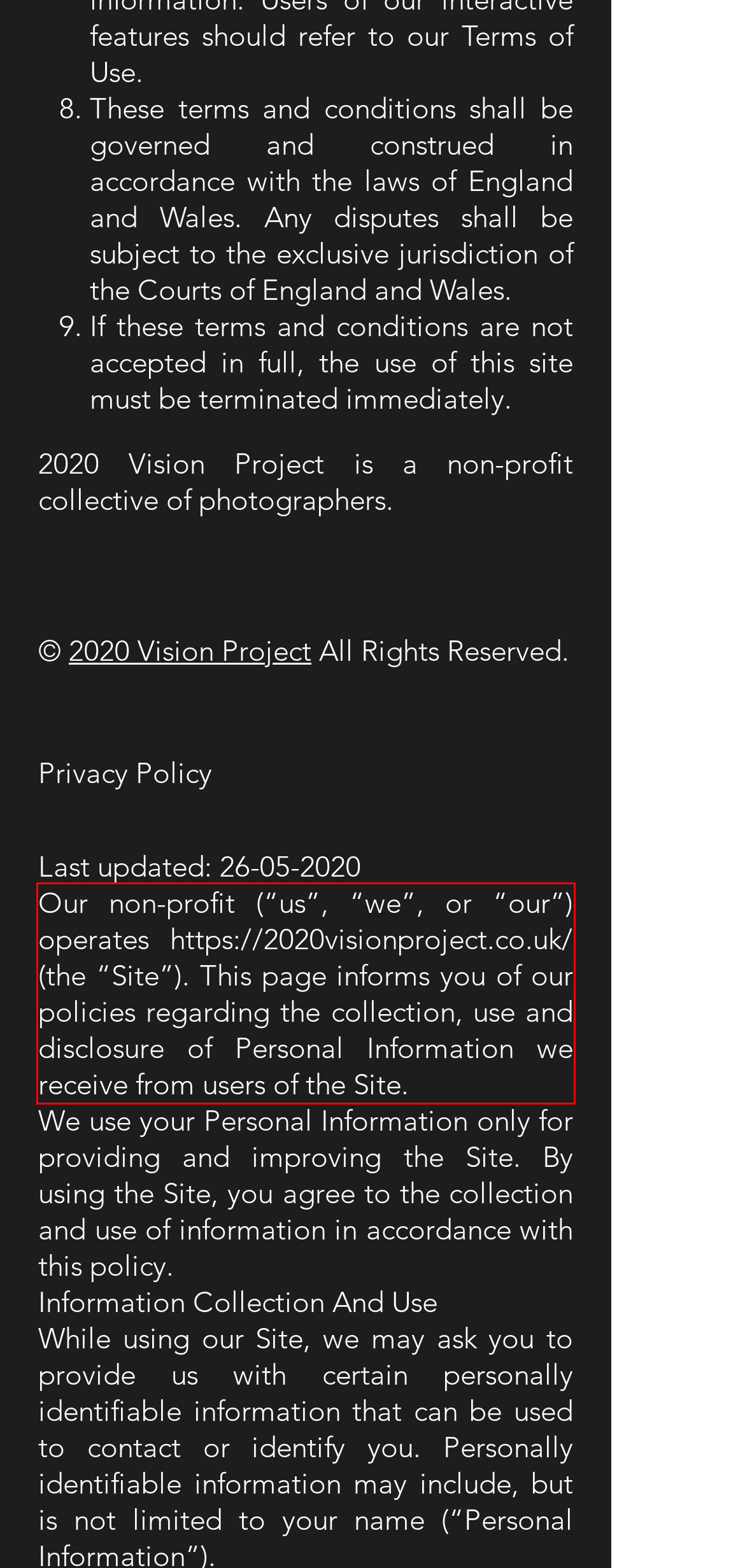Please perform OCR on the UI element surrounded by the red bounding box in the given webpage screenshot and extract its text content.

Our non-profit (“us”, “we”, or “our”) operates https://2020visionproject.co.uk/ (the “Site”). This page informs you of our policies regarding the collection, use and disclosure of Personal Information we receive from users of the Site.